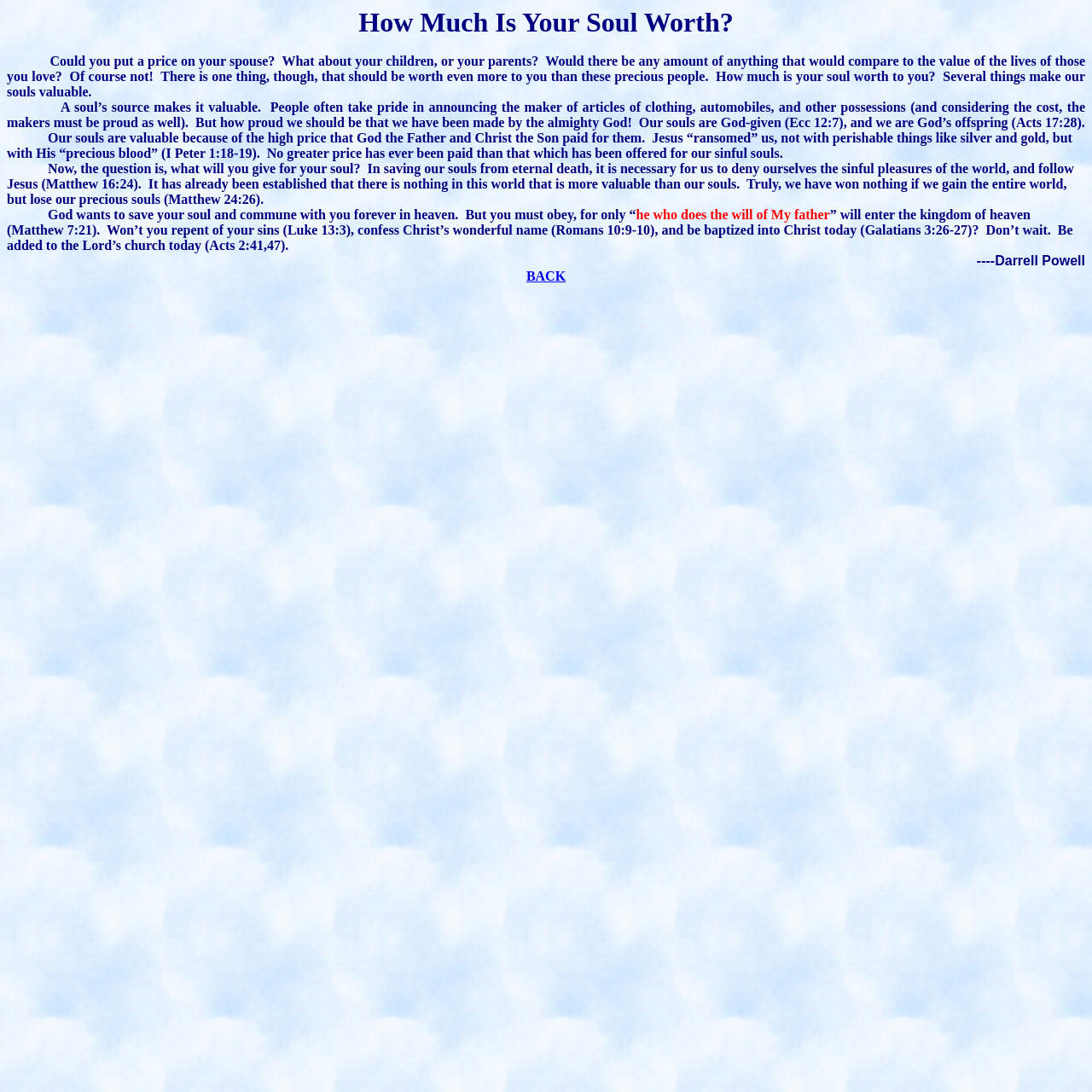Extract the bounding box coordinates of the UI element described: "BACK". Provide the coordinates in the format [left, top, right, bottom] with values ranging from 0 to 1.

[0.482, 0.246, 0.518, 0.259]